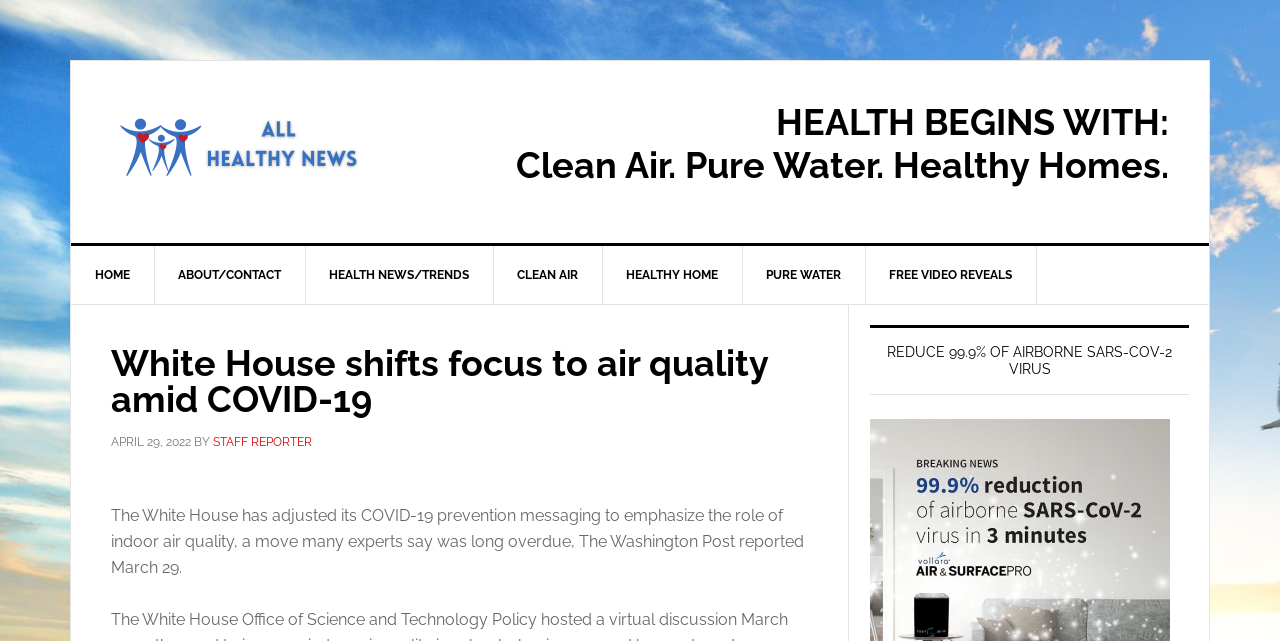Find the bounding box coordinates of the area that needs to be clicked in order to achieve the following instruction: "Read the article 'White House shifts focus to air quality amid COVID-19'". The coordinates should be specified as four float numbers between 0 and 1, i.e., [left, top, right, bottom].

[0.087, 0.539, 0.631, 0.651]